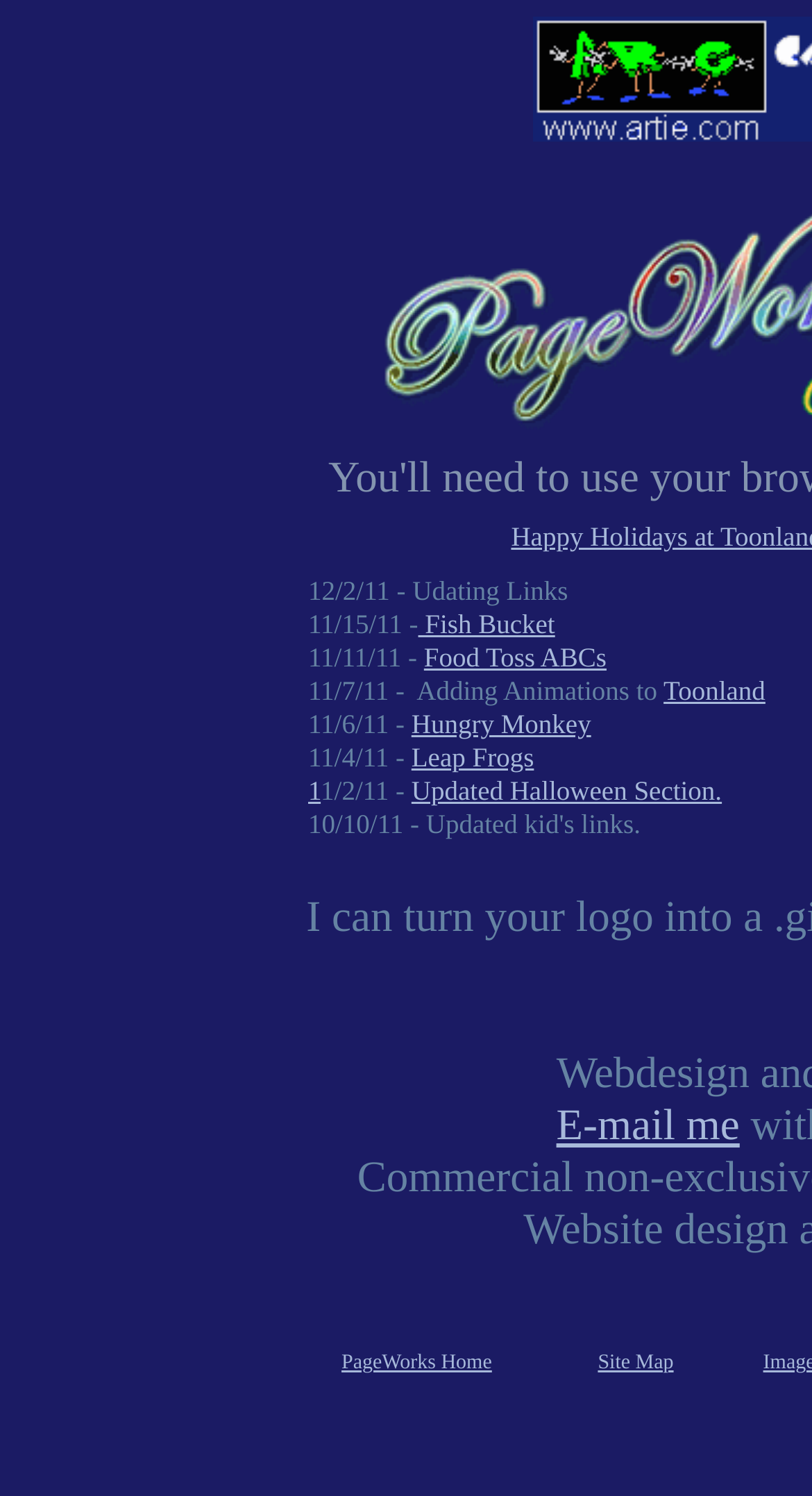How many links are there in the main section?
Please answer the question with a detailed response using the information from the screenshot.

The main section of the webpage contains 7 links, which are 'Fish Bucket', 'Food Toss ABCs', 'Toonland', 'Hungry Monkey', 'Leap Frogs', '1', and 'Updated Halloween Section'.